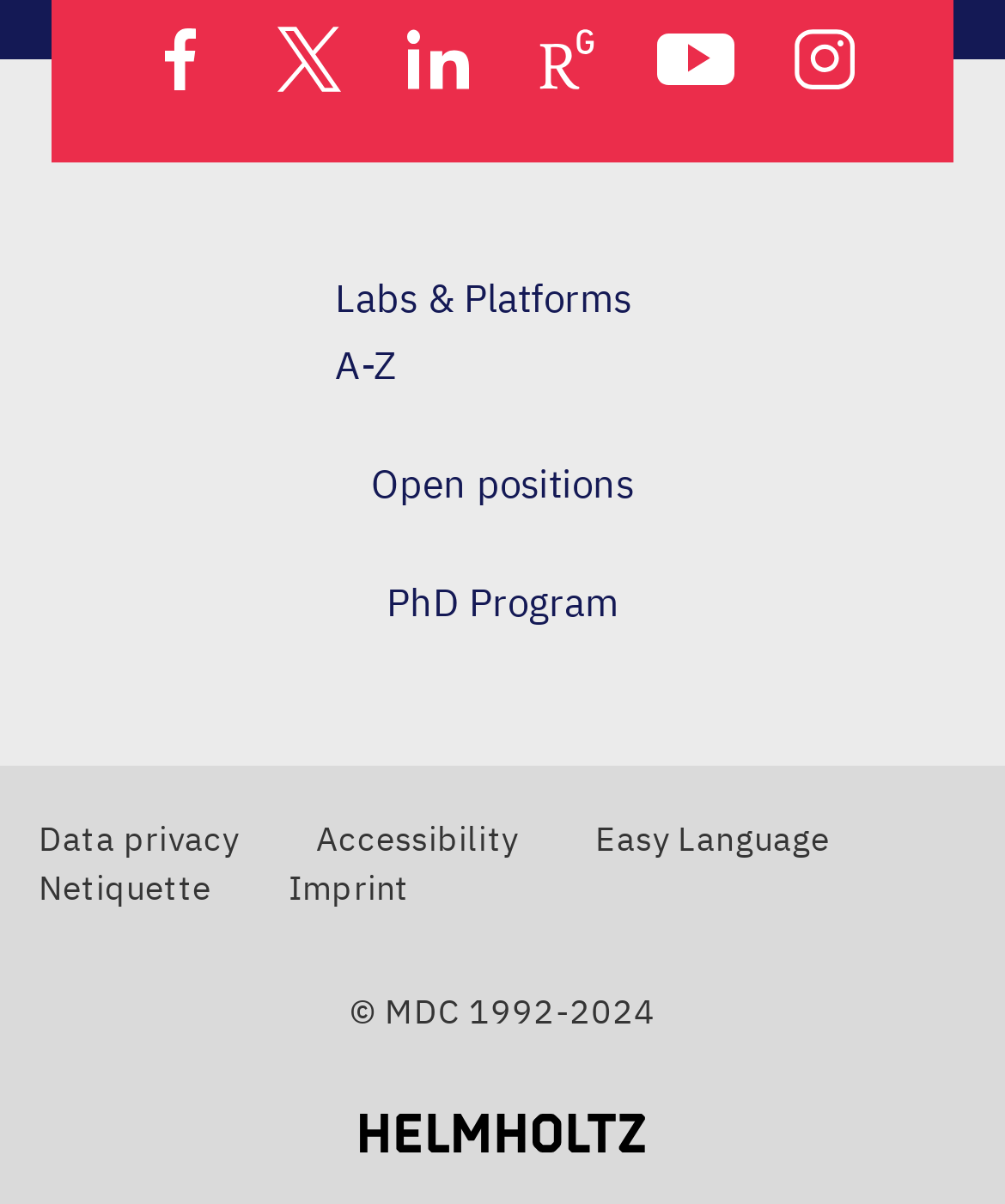What is the theme of the footer navigation menu?
Using the information presented in the image, please offer a detailed response to the question.

I found the answer by navigating to the 'Footer Navigation Menu' and looking at the links under it, which seem to be related to research and career opportunities at MDC.